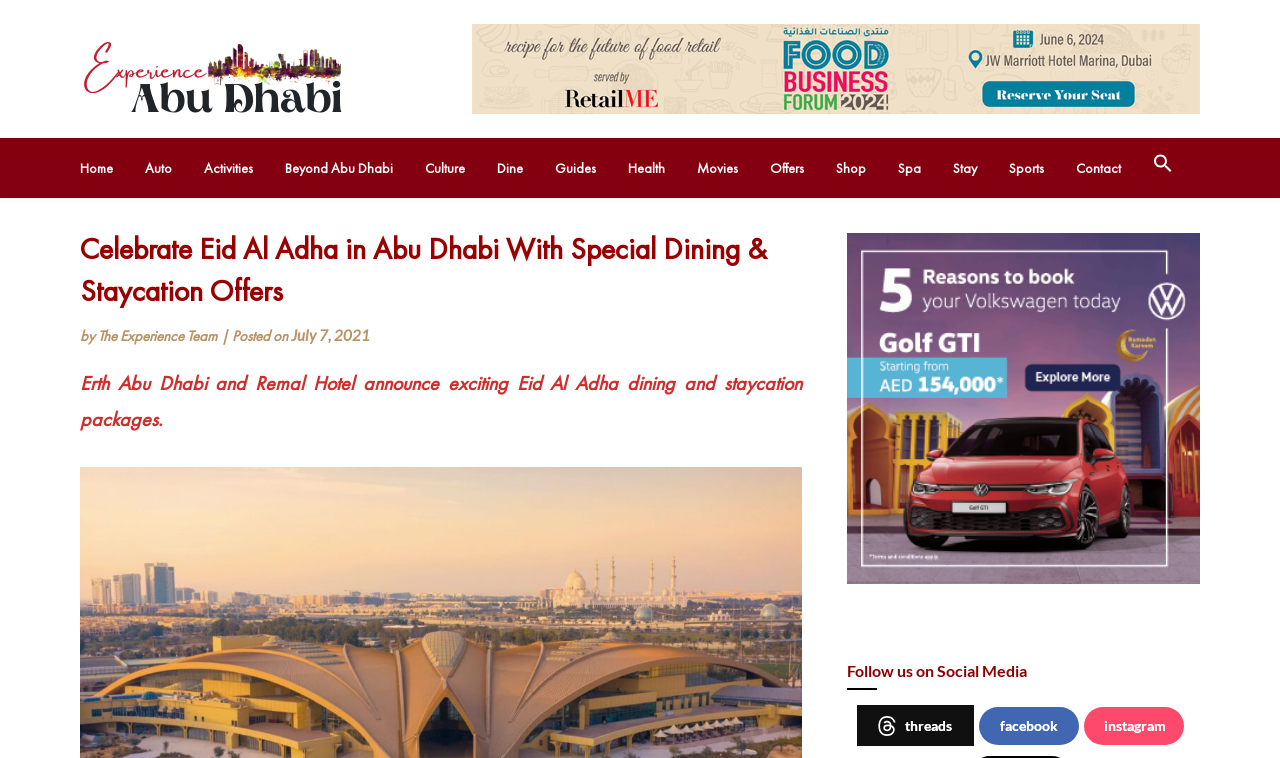What is the main title displayed on this webpage?

Celebrate Eid Al Adha in Abu Dhabi With Special Dining & Staycation Offers